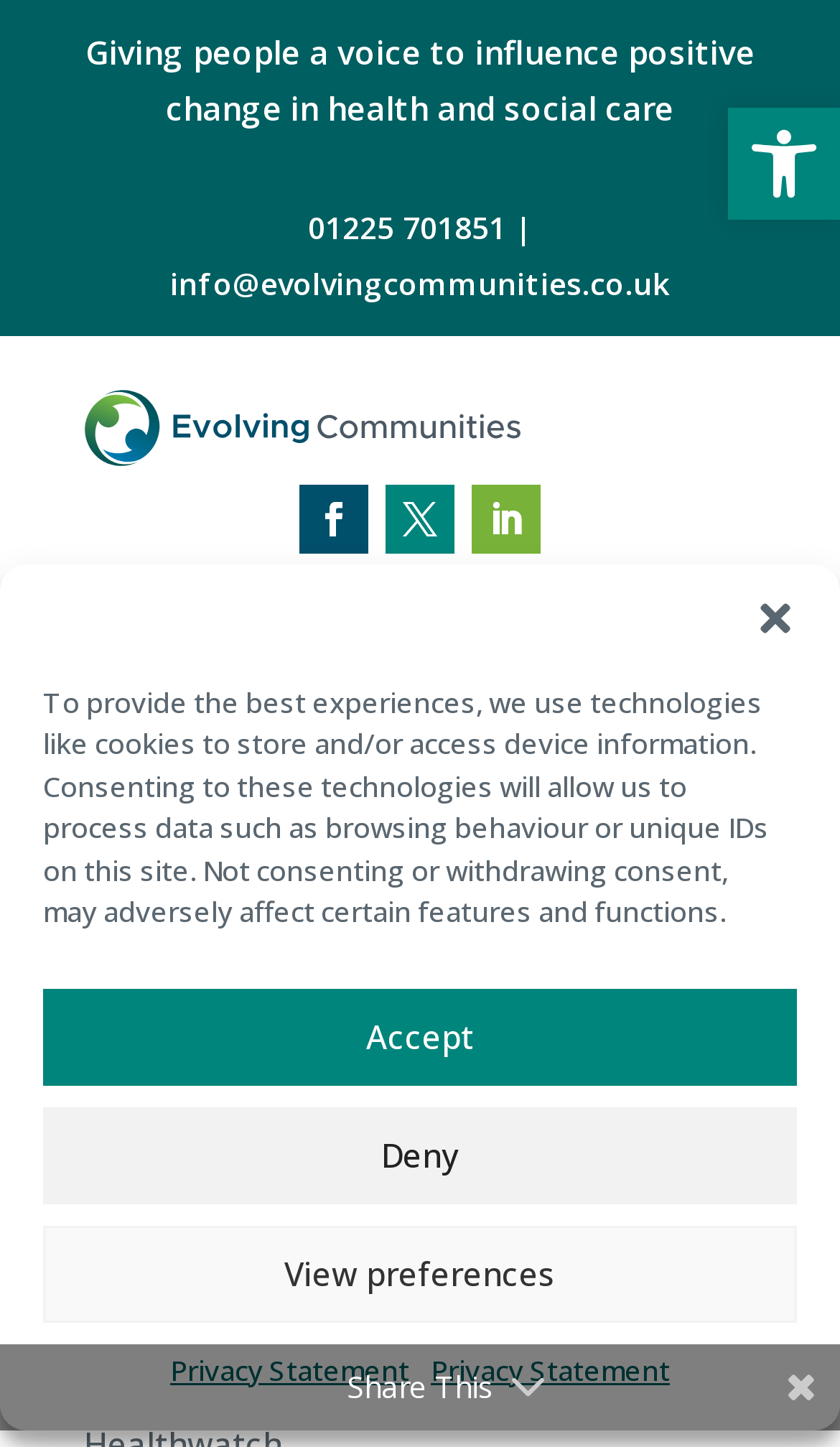Please answer the following query using a single word or phrase: 
What is the purpose of the organization?

Giving people a voice to influence positive change in health and social care